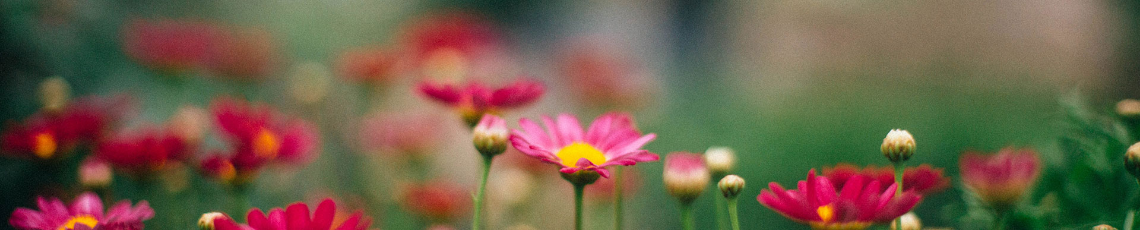Give an in-depth description of the image.

The image captures a vibrant display of pink and yellow flowers, likely daisies, flourishing in a lush green setting. The delicate petals of the flowers contrast beautifully against a soft, blurred background, enhancing their vivid colors and creating a dreamy atmosphere. This floral scene may symbolize growth, beauty, and the simplicity of nature, inviting viewers to appreciate the intricate details and harmonious colors found in the natural world.